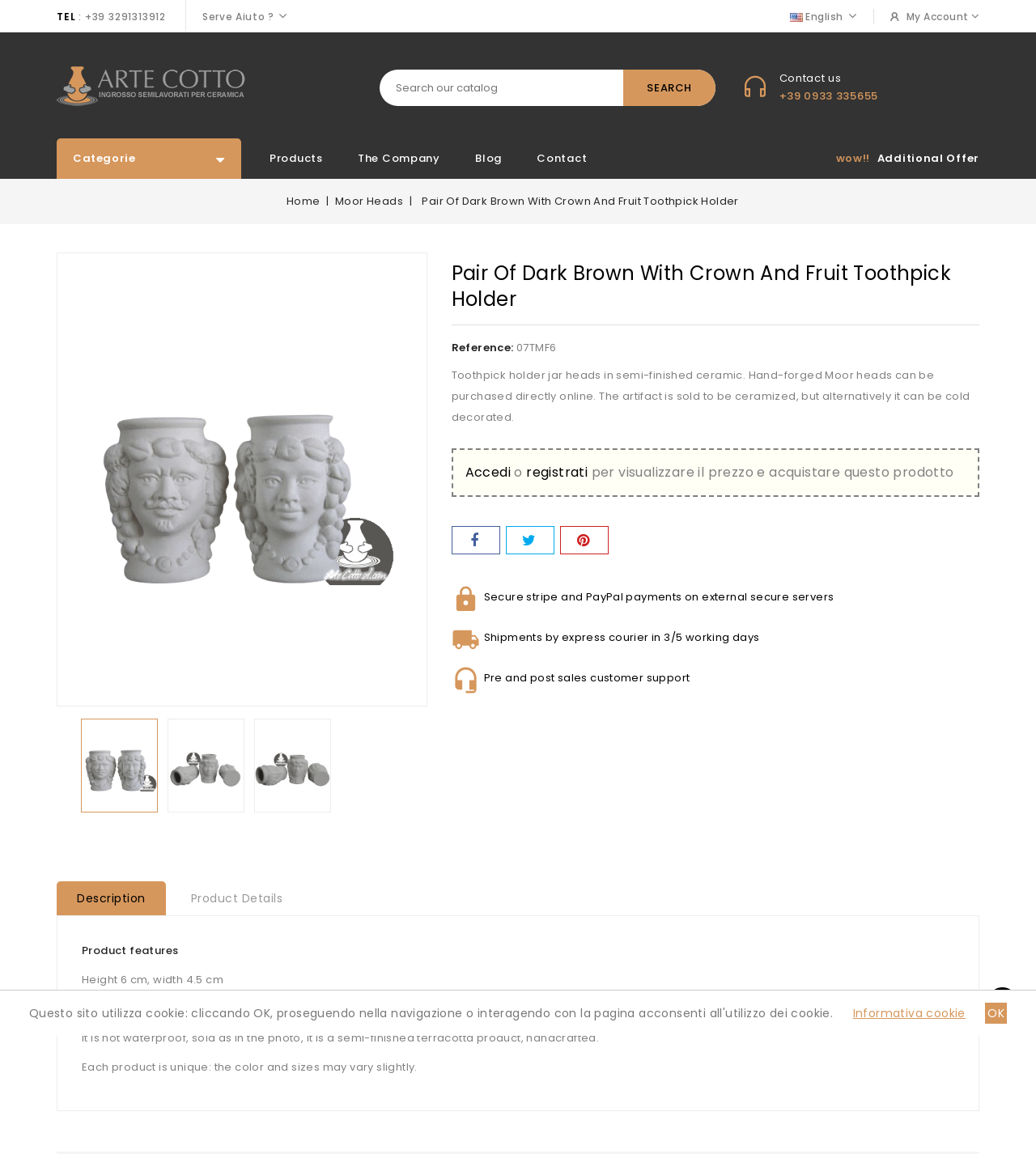Extract the primary header of the webpage and generate its text.

Pair Of Dark Brown With Crown And Fruit Toothpick Holder